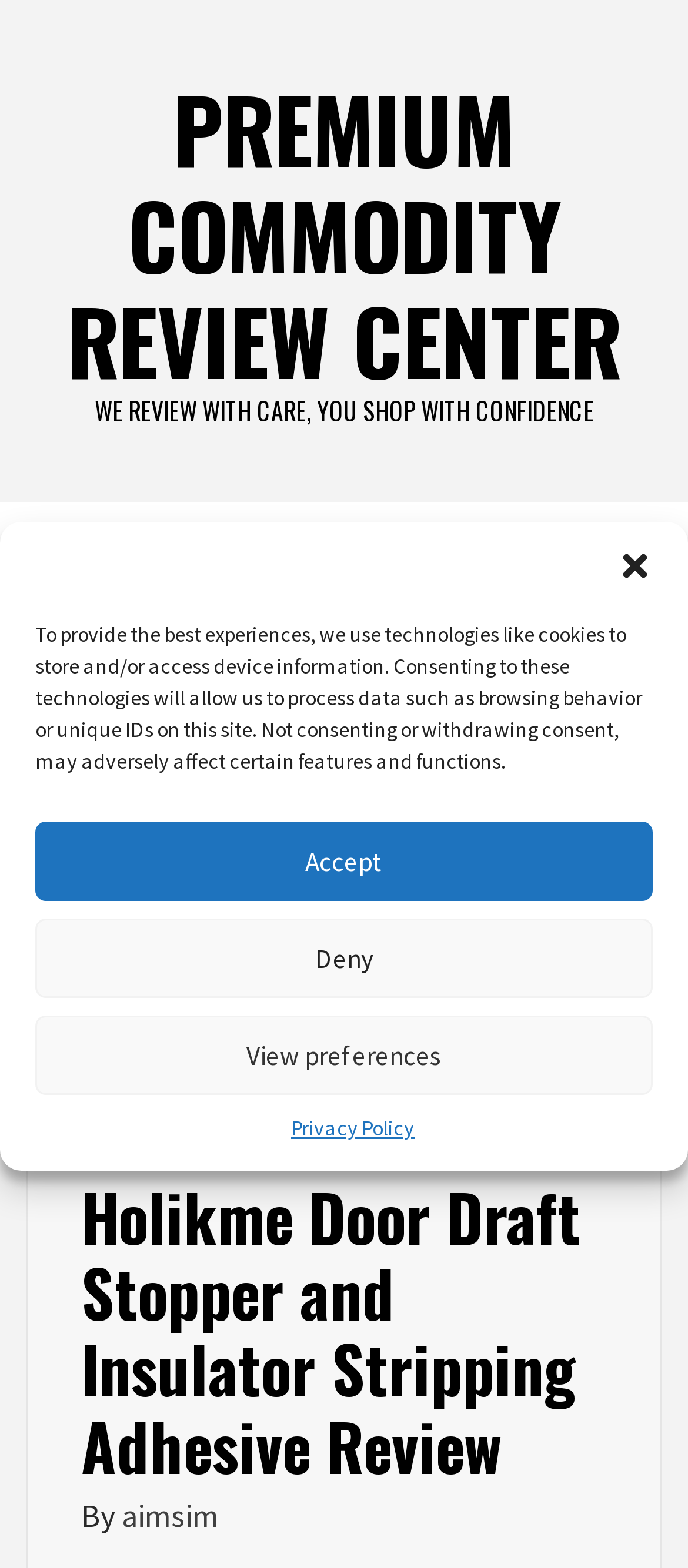Identify the bounding box coordinates of the region that should be clicked to execute the following instruction: "go to homepage".

None